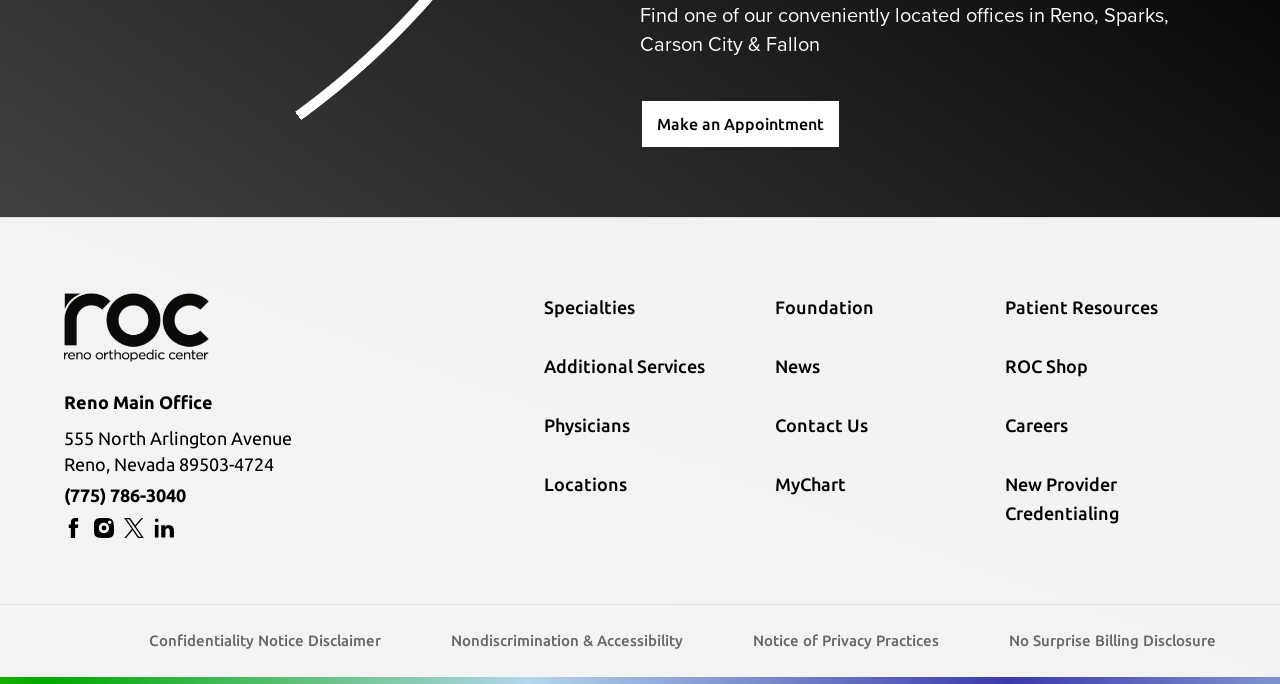Please determine the bounding box coordinates of the section I need to click to accomplish this instruction: "Make an appointment".

[0.5, 0.144, 0.657, 0.217]